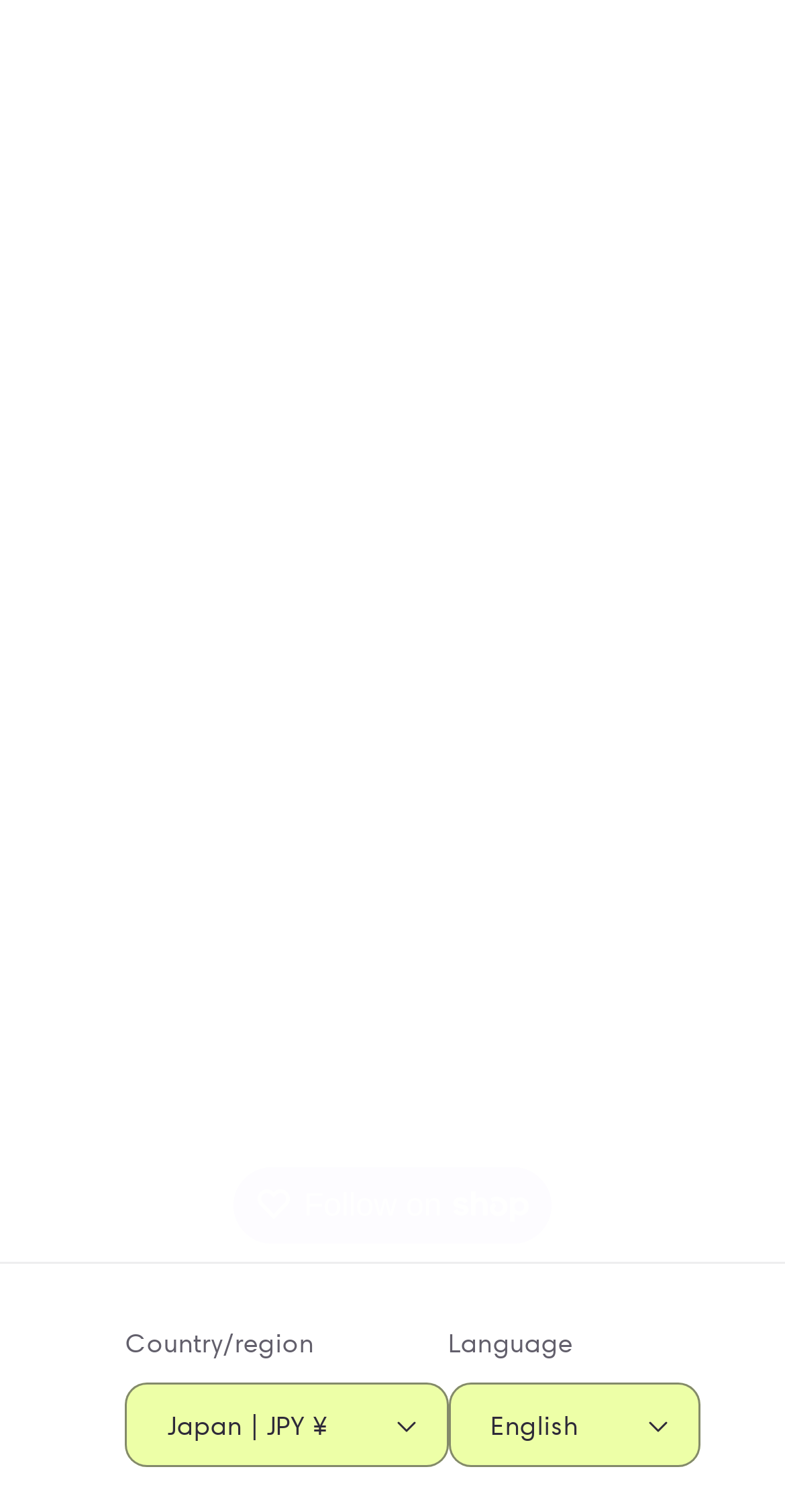How many links are in the top section?
Please provide a single word or phrase based on the screenshot.

7